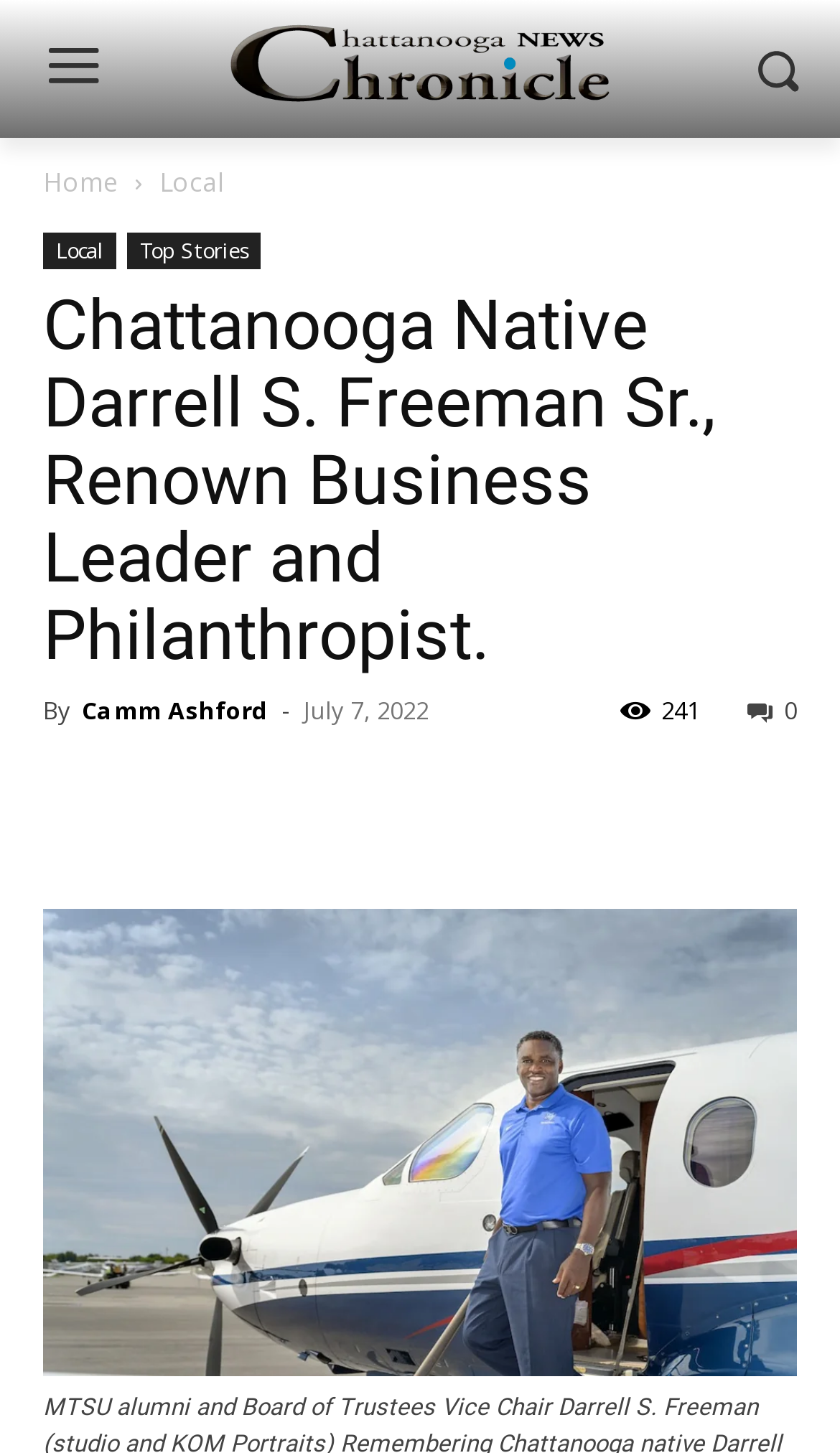Find the primary header on the webpage and provide its text.

Chattanooga Native Darrell S. Freeman Sr., Renown Business Leader and Philanthropist.